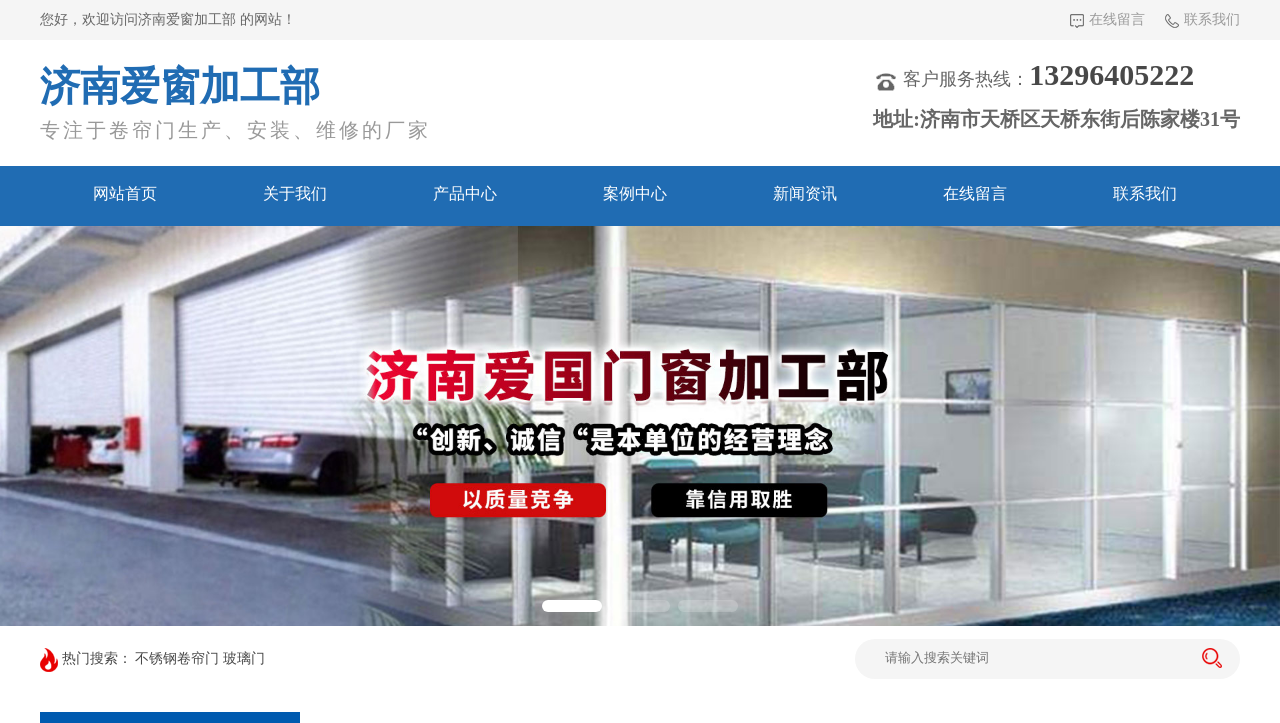Construct a comprehensive caption that outlines the webpage's structure and content.

This webpage is about a company that specializes in fire-resistant rolling shutter doors. At the top left, there is a welcome message, "您好，欢迎访问济南爱窗加工部 的网站！" (Hello, welcome to Jinan Ai Chuang Processing Department's website!). Next to it, there are two links, "在线留言" (Online Message) and "联系我们" (Contact Us), each accompanied by a small icon.

Below these links, there is a customer service hotline number, "13296405222", along with an address, "济南市天桥区天桥东街后陈家楼31号" (Jinan City, Tianqiao District, Tianqiao East Street, Hou Chenjia Building 31). 

On the top navigation bar, there are seven links: "网站首页" (Website Home), "关于我们" (About Us), "产品中心" (Product Center), "案例中心" (Case Center), "新闻资讯" (News), "在线留言" (Online Message), and "联系我们" (Contact Us).

The main content of the webpage is an image that takes up most of the screen, showcasing a fire-resistant rolling shutter door. At the bottom of the page, there is a section for hot searches, with links to "不锈钢卷帘门" (Stainless Steel Rolling Shutter Door) and "玻璃门" (Glass Door). Next to it, there is a search bar where users can input keywords, accompanied by a "Submit" button.

There are two more images on the page, one at the bottom left and another at the bottom right, but they do not have any descriptive text.